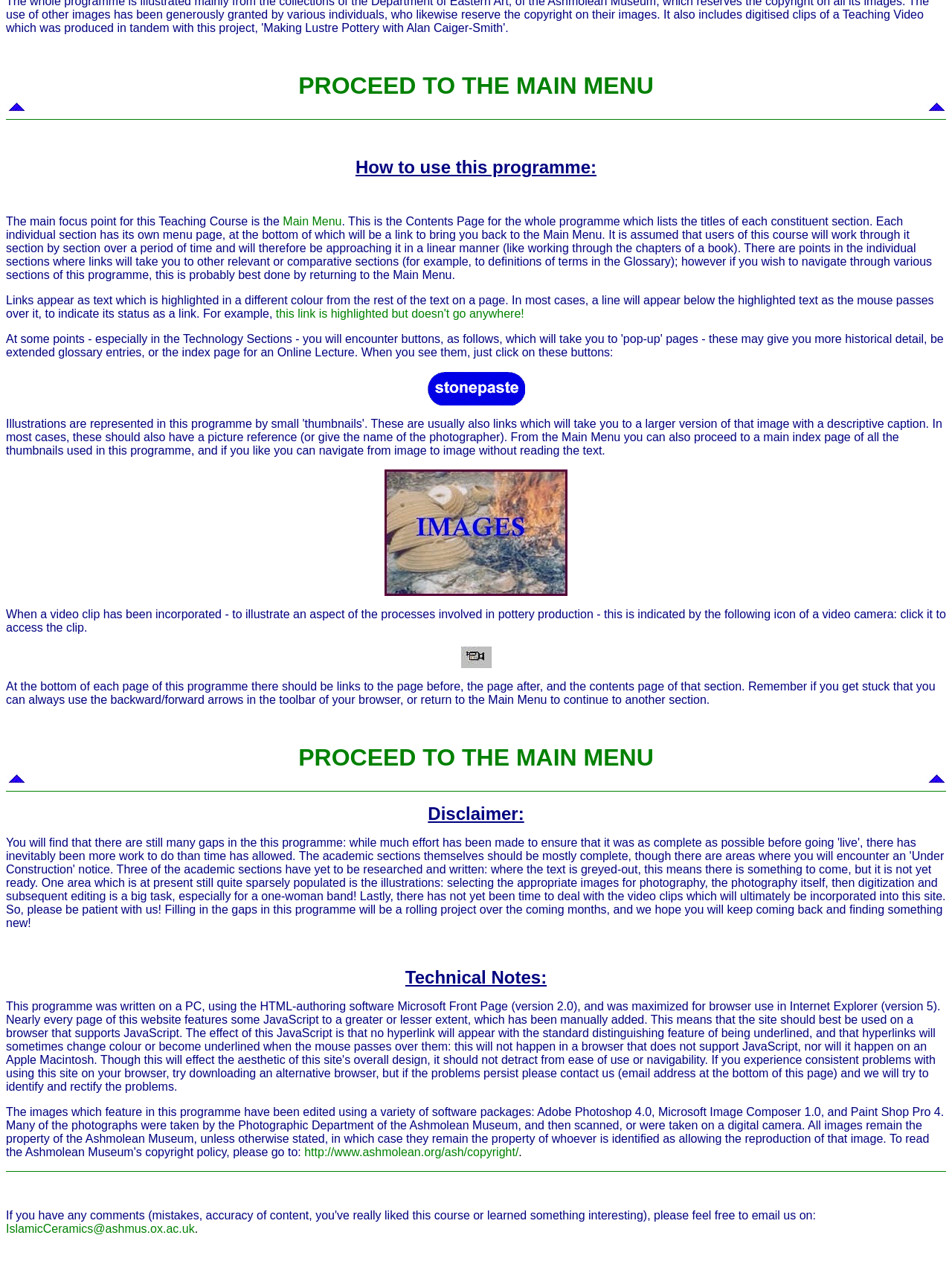Identify and provide the bounding box for the element described by: "alt="top of the page"".

[0.006, 0.609, 0.027, 0.619]